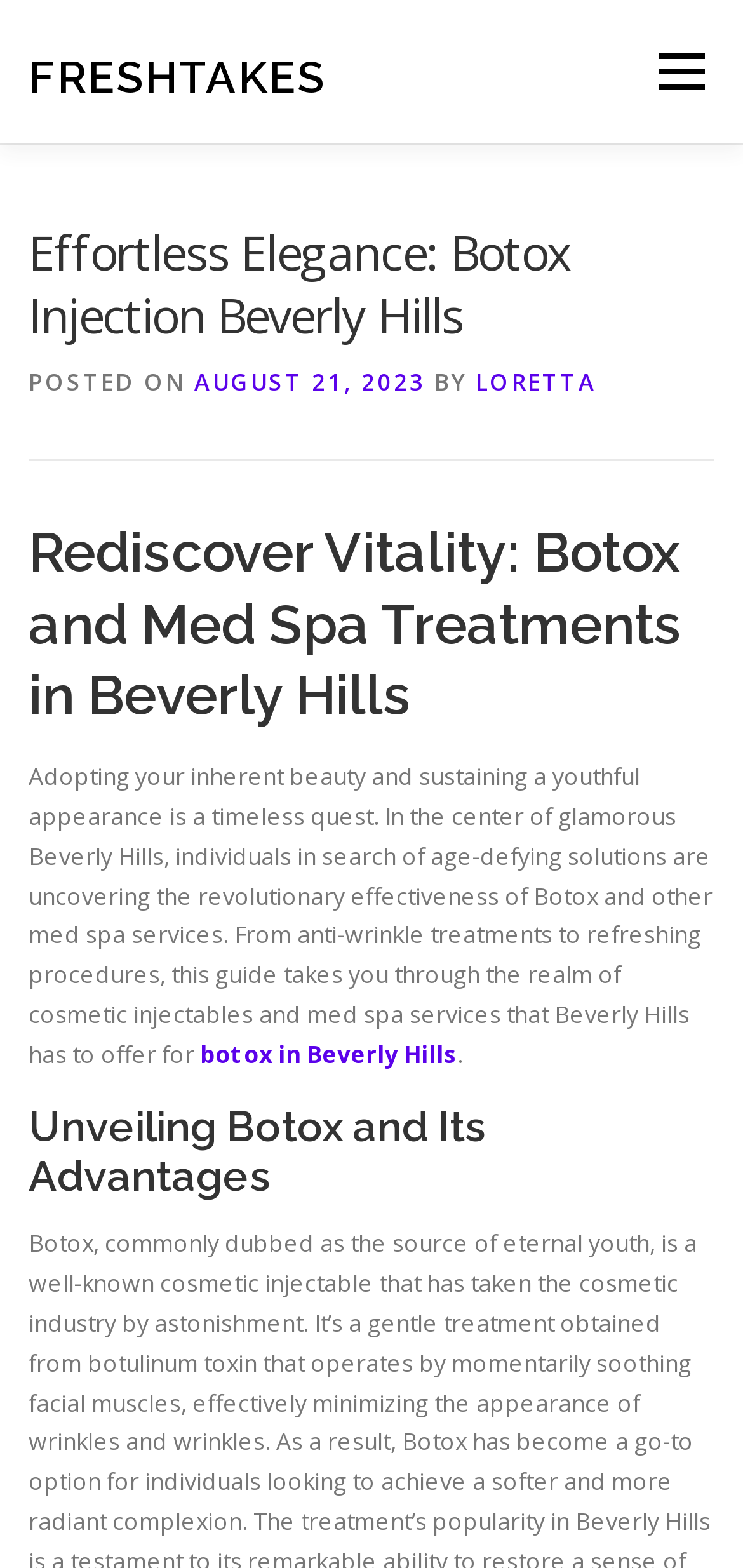Determine the main headline from the webpage and extract its text.

Effortless Elegance: Botox Injection Beverly Hills